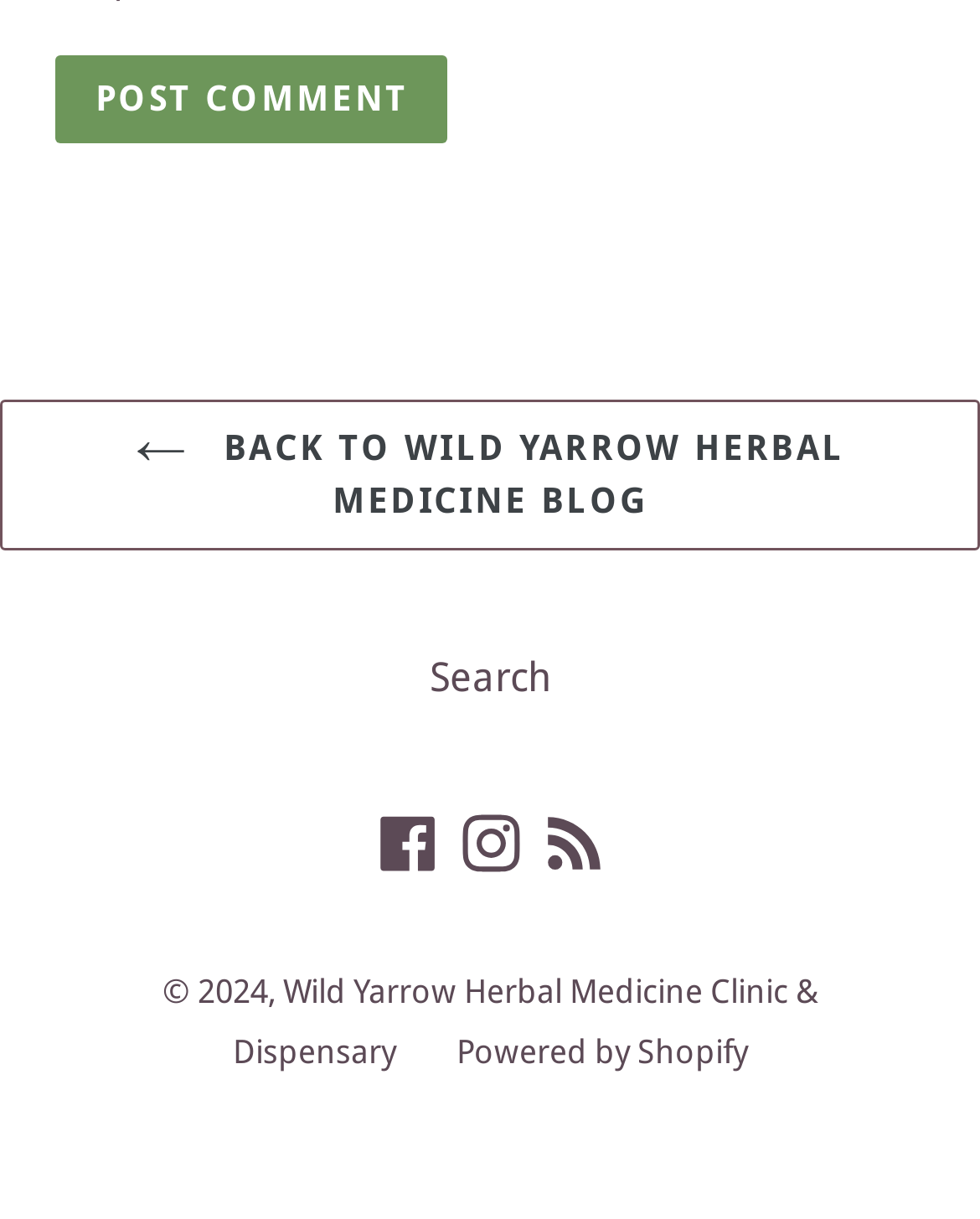Please pinpoint the bounding box coordinates for the region I should click to adhere to this instruction: "view August 2014".

None